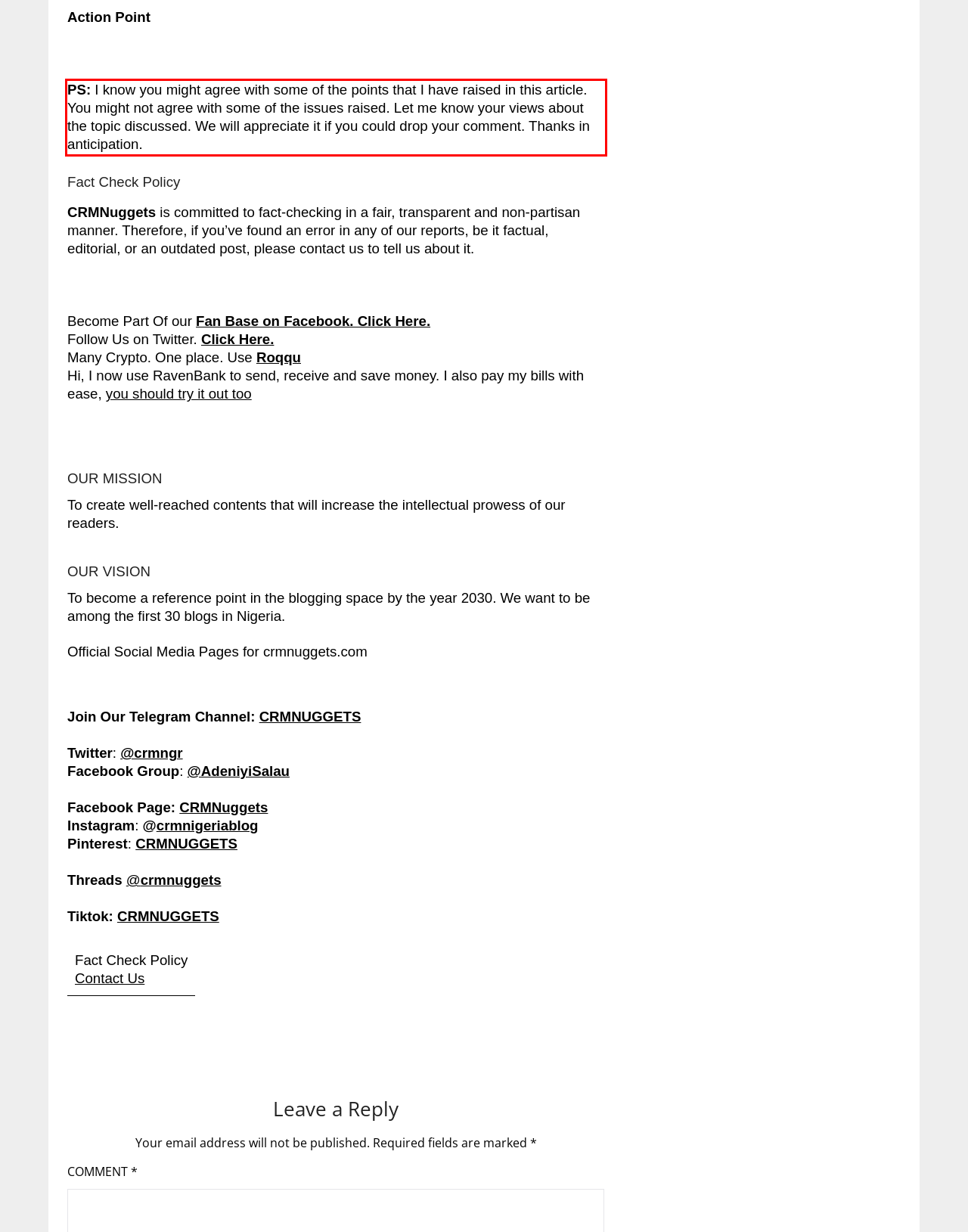Identify the text inside the red bounding box in the provided webpage screenshot and transcribe it.

PS: I know you might agree with some of the points that I have raised in this article. You might not agree with some of the issues raised. Let me know your views about the topic discussed. We will appreciate it if you could drop your comment. Thanks in anticipation.